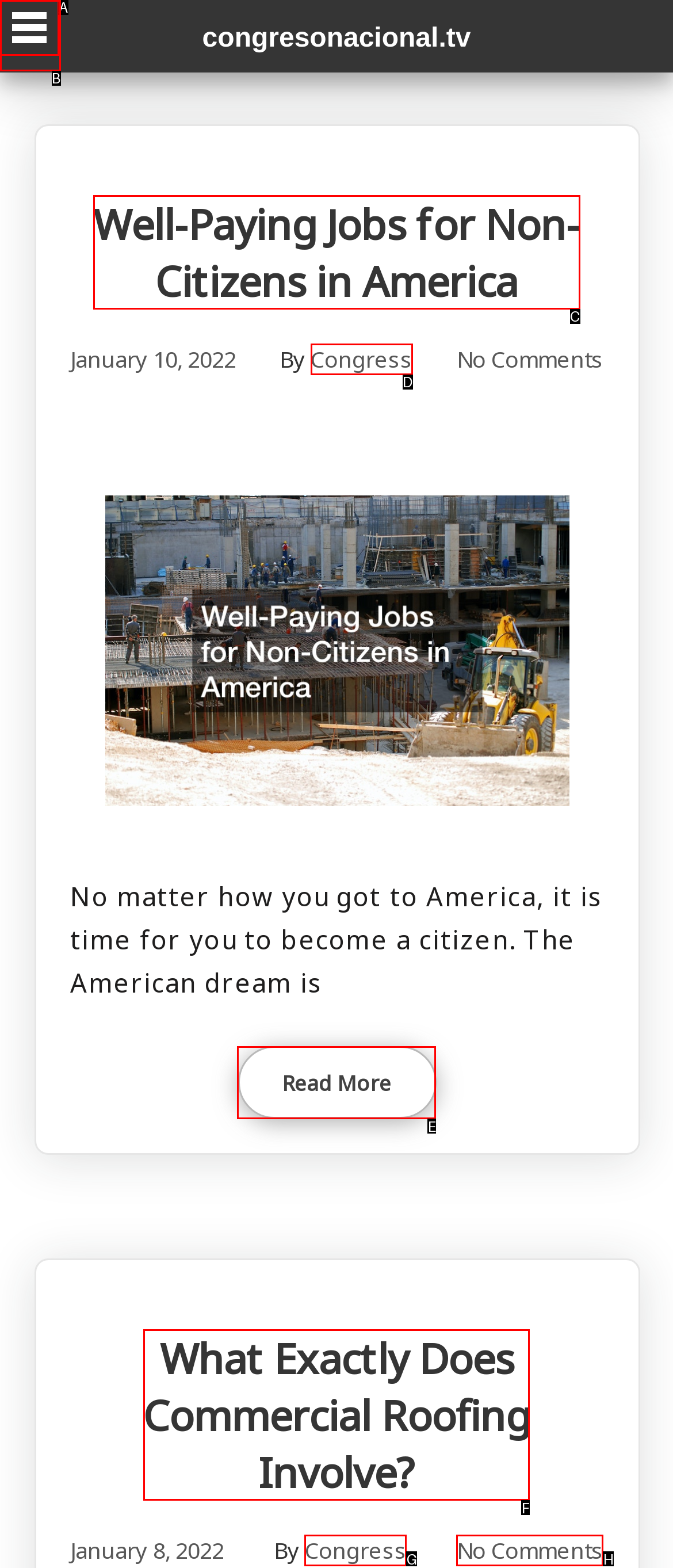Identify the HTML element I need to click to complete this task: Read more about What Exactly Does Commercial Roofing Involve? Provide the option's letter from the available choices.

F